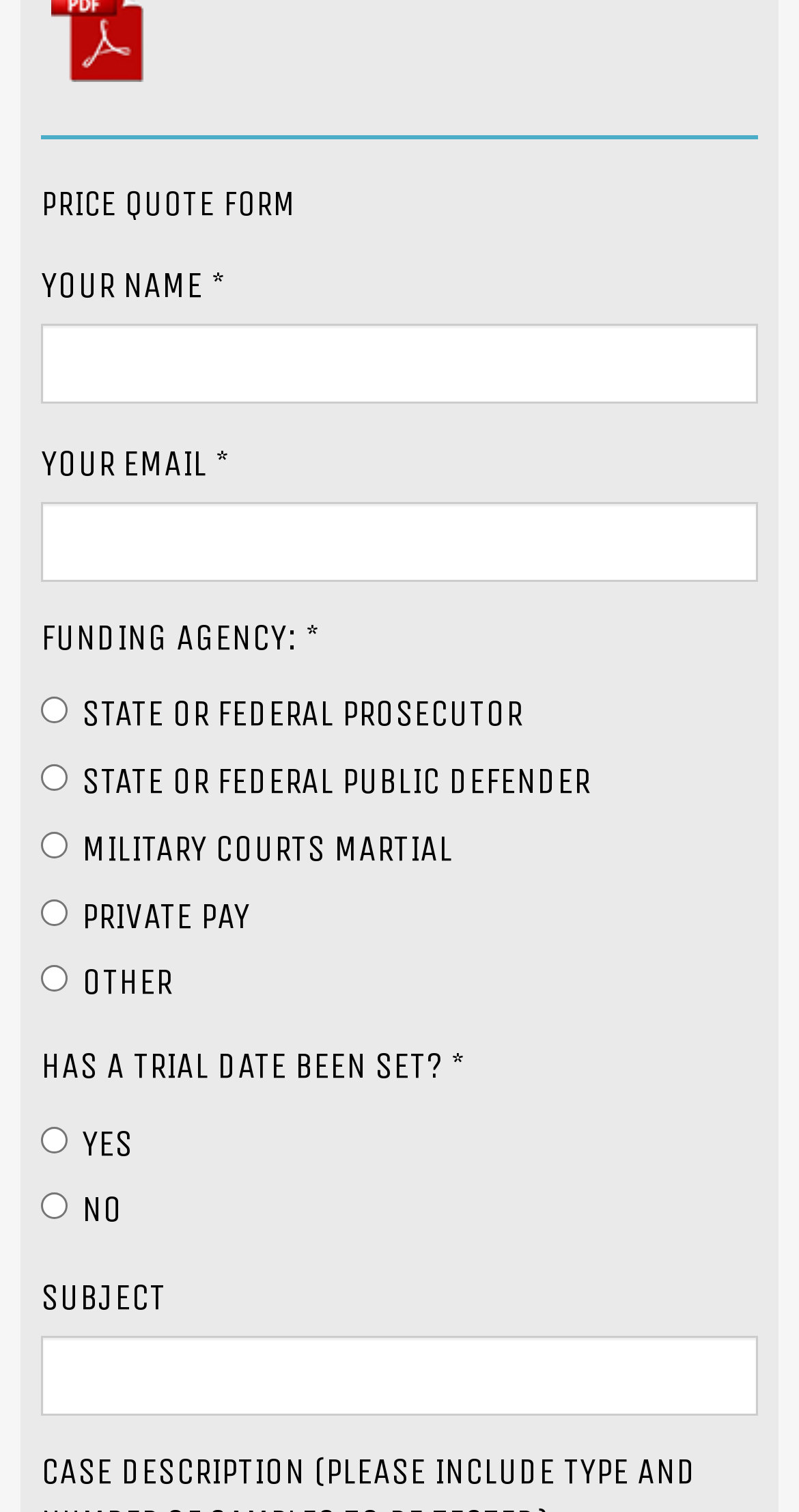Please give the bounding box coordinates of the area that should be clicked to fulfill the following instruction: "Select your funding agency". The coordinates should be in the format of four float numbers from 0 to 1, i.e., [left, top, right, bottom].

[0.051, 0.461, 0.085, 0.479]